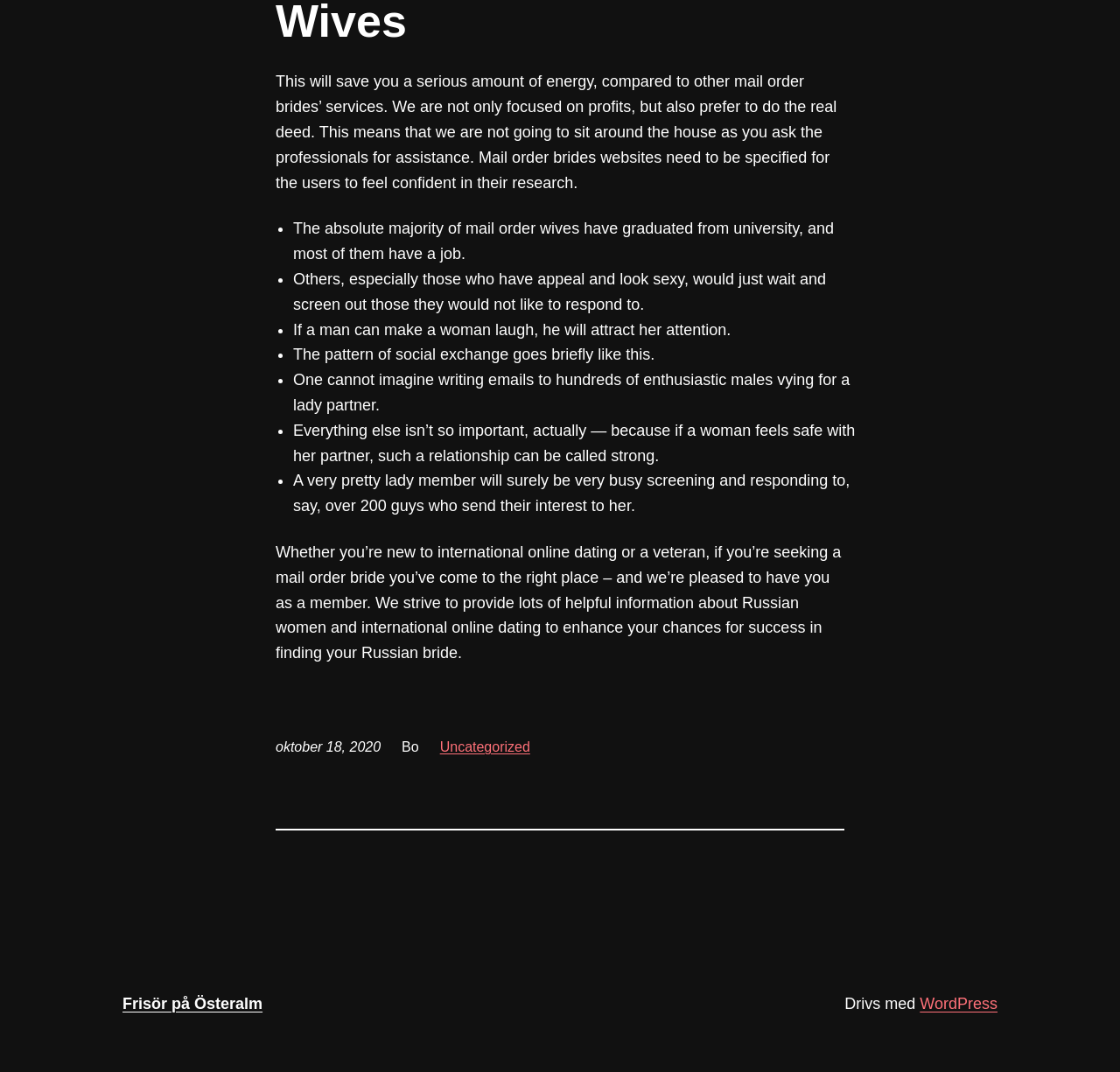Give a concise answer using one word or a phrase to the following question:
What is the date mentioned on the webpage?

Oktober 18, 2020